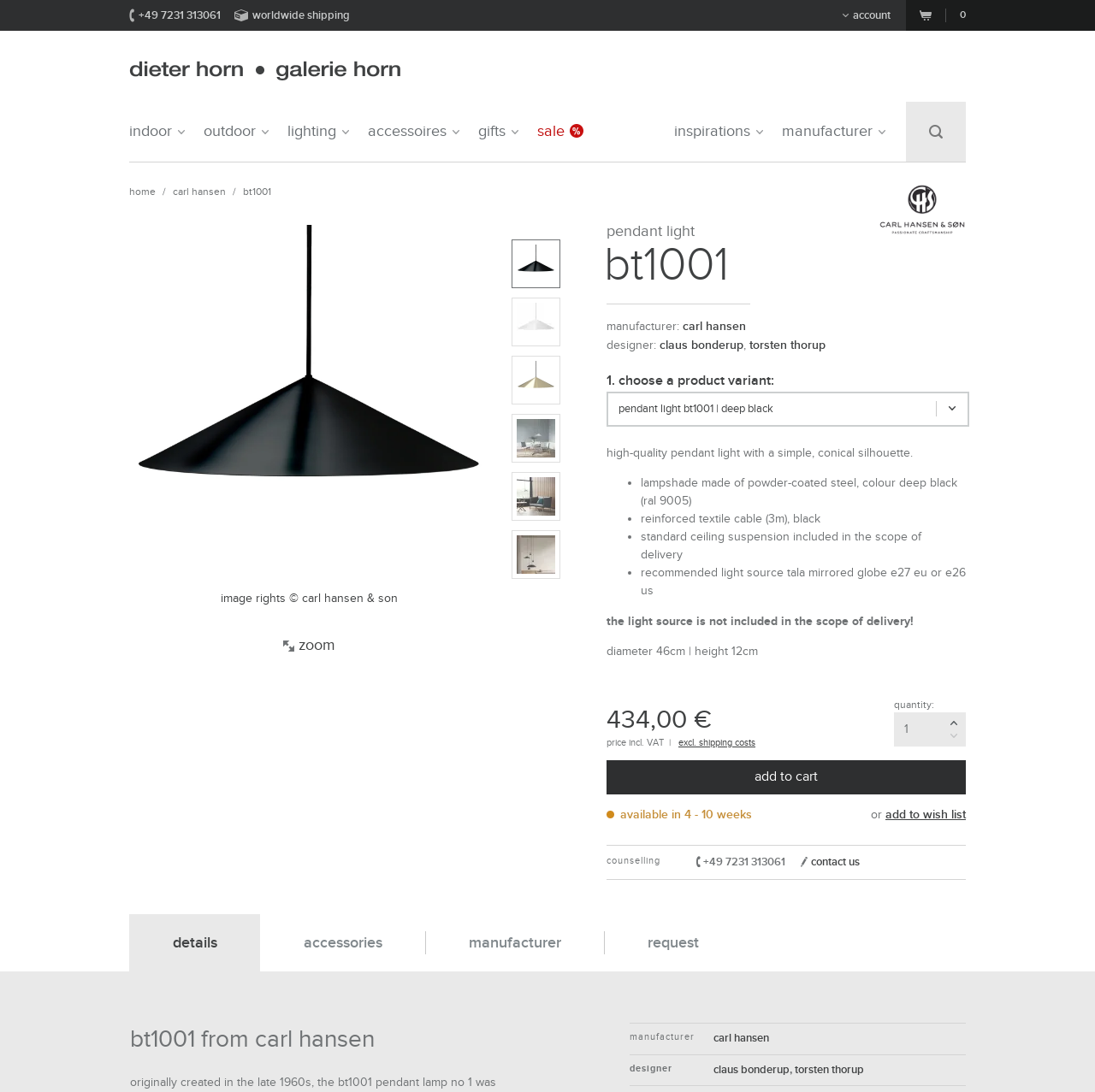Answer the question below with a single word or a brief phrase: 
What is the estimated delivery time for this product?

4 - 10 weeks